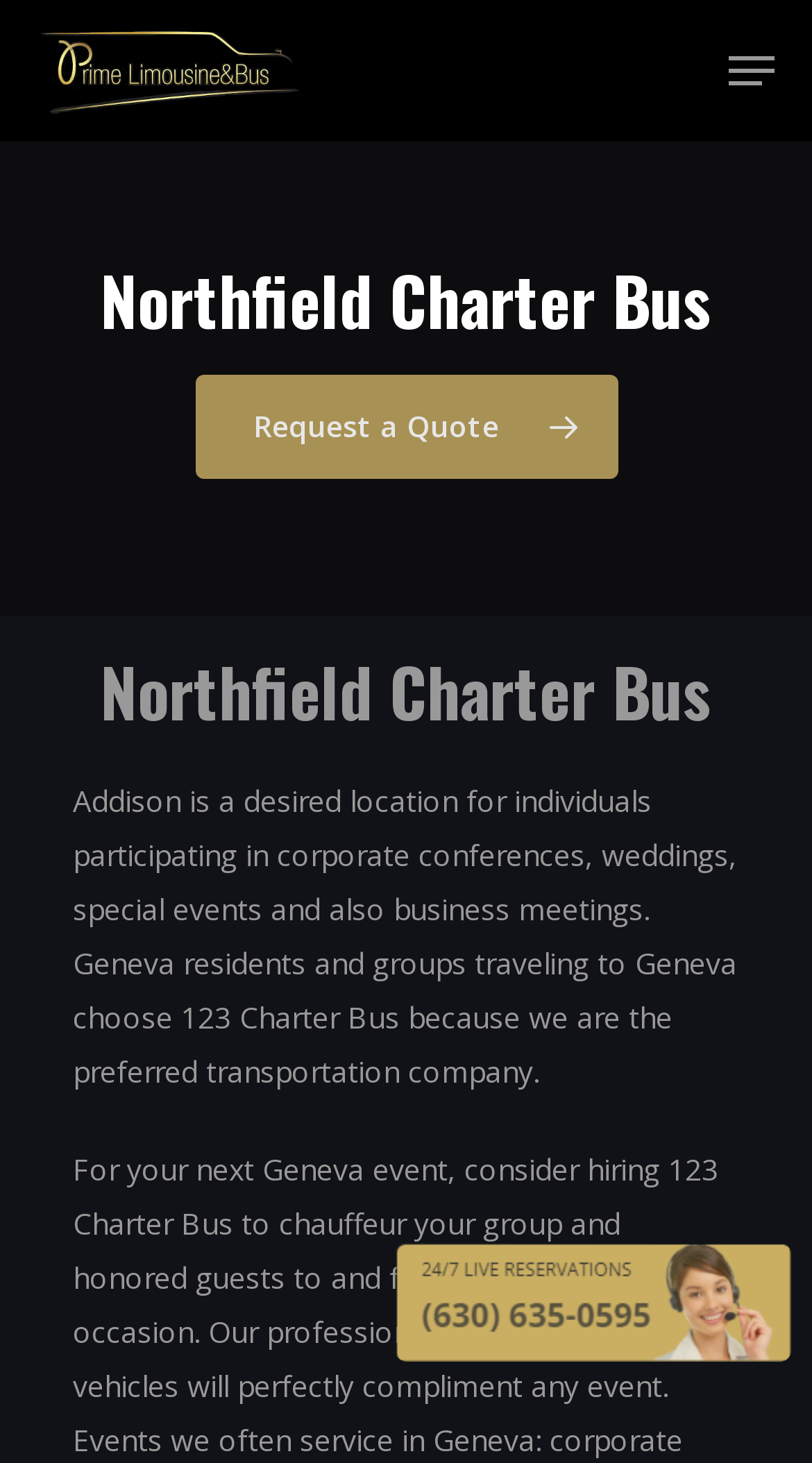Find the bounding box coordinates of the area to click in order to follow the instruction: "Click the 'Request a Quote' button".

[0.24, 0.256, 0.76, 0.328]